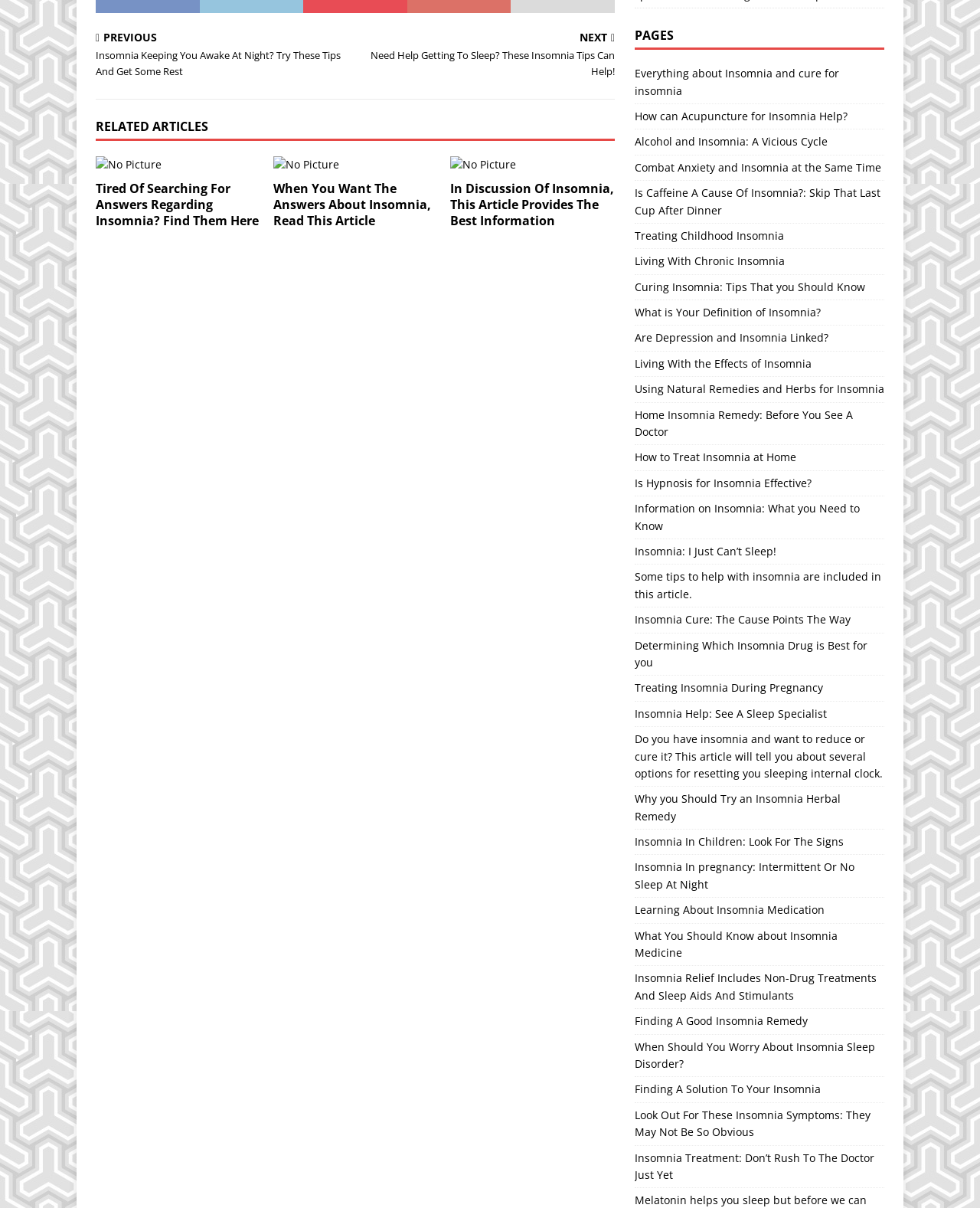Please locate the bounding box coordinates of the region I need to click to follow this instruction: "Learn about 'Curing Insomnia: Tips That you Should Know'".

[0.647, 0.227, 0.902, 0.249]